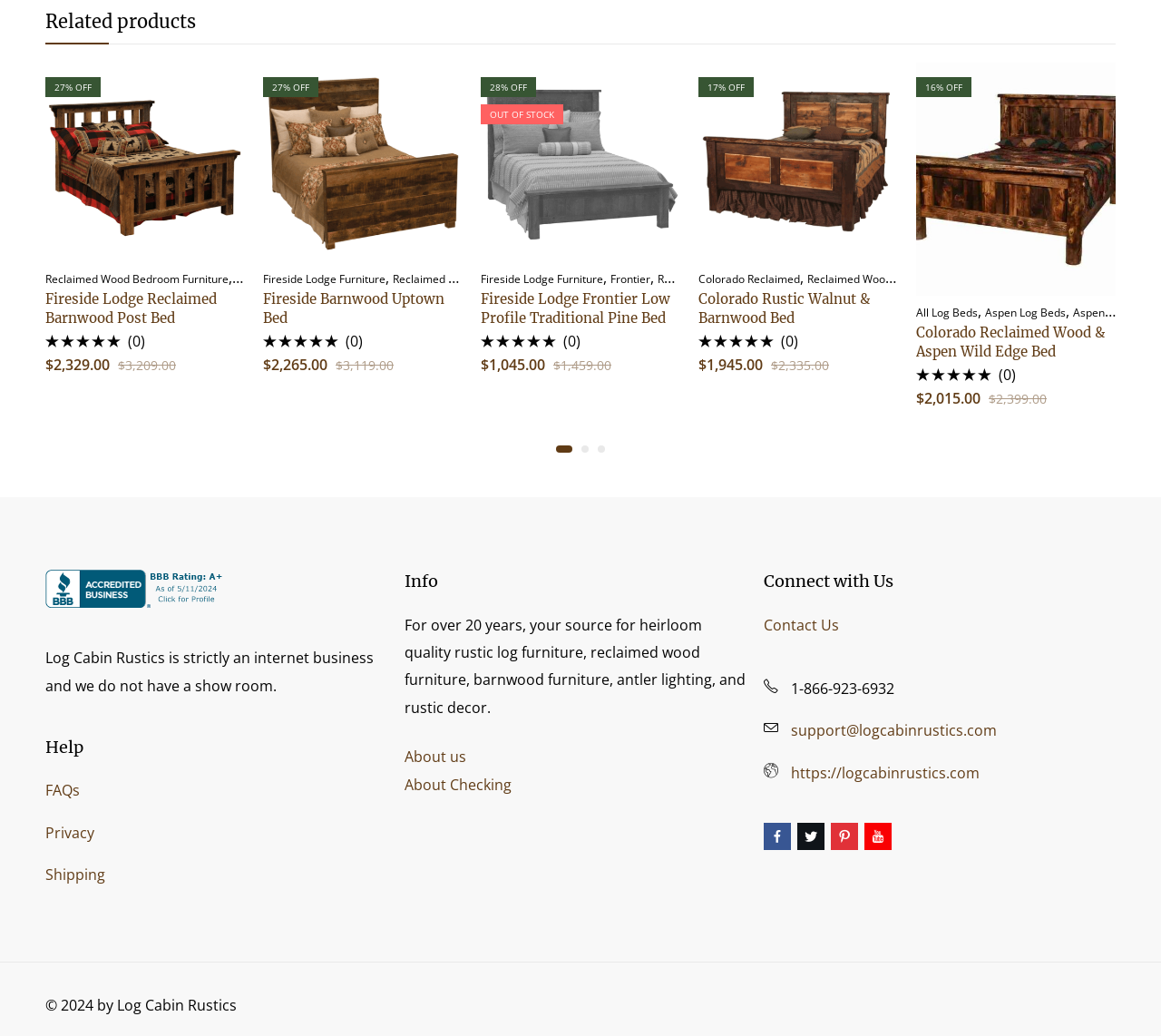How many ratings does the Colorado Natural Barnwood Timber Frame Bed have?
Please provide a full and detailed response to the question.

I found the rating of the Colorado Natural Barnwood Timber Frame Bed by looking at the image of the rating, which says 'Rated 0 out of 5'.